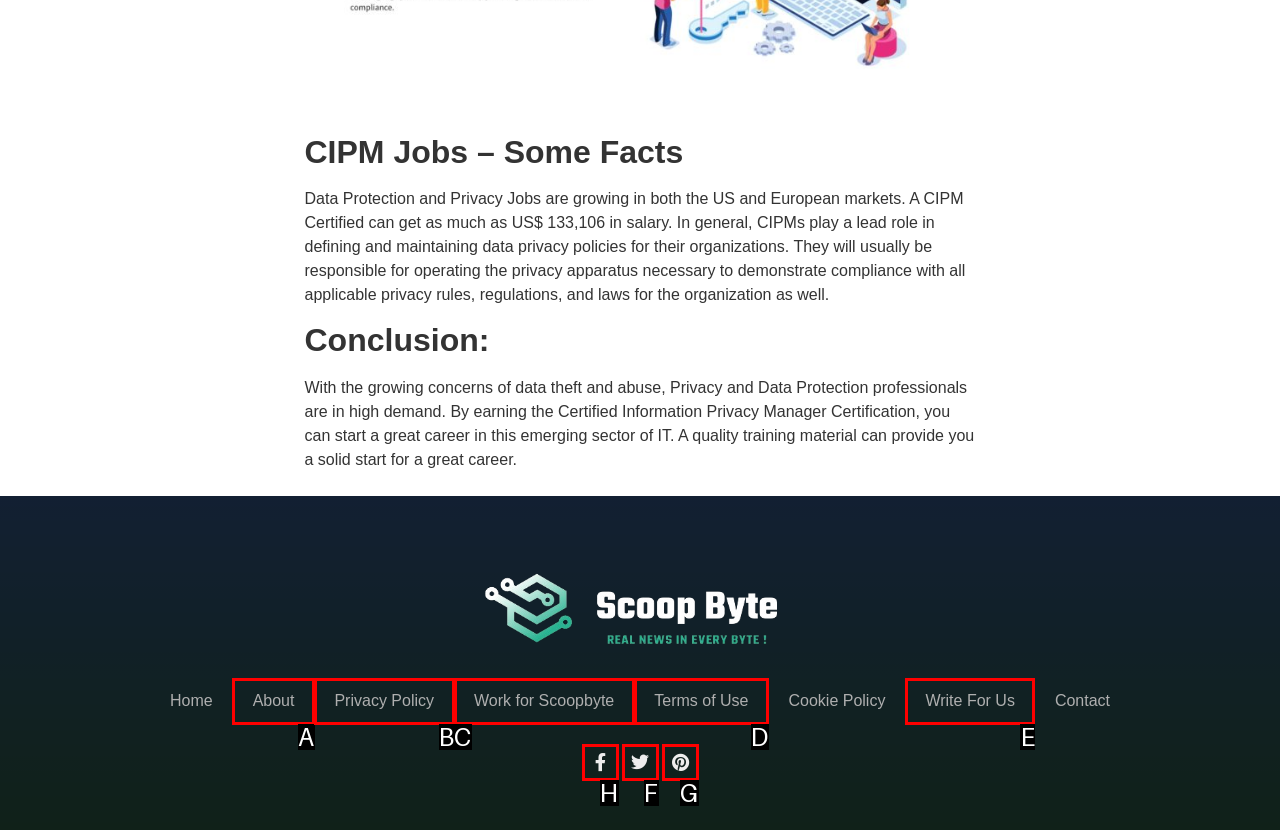For the task: Follow on Facebook, tell me the letter of the option you should click. Answer with the letter alone.

H